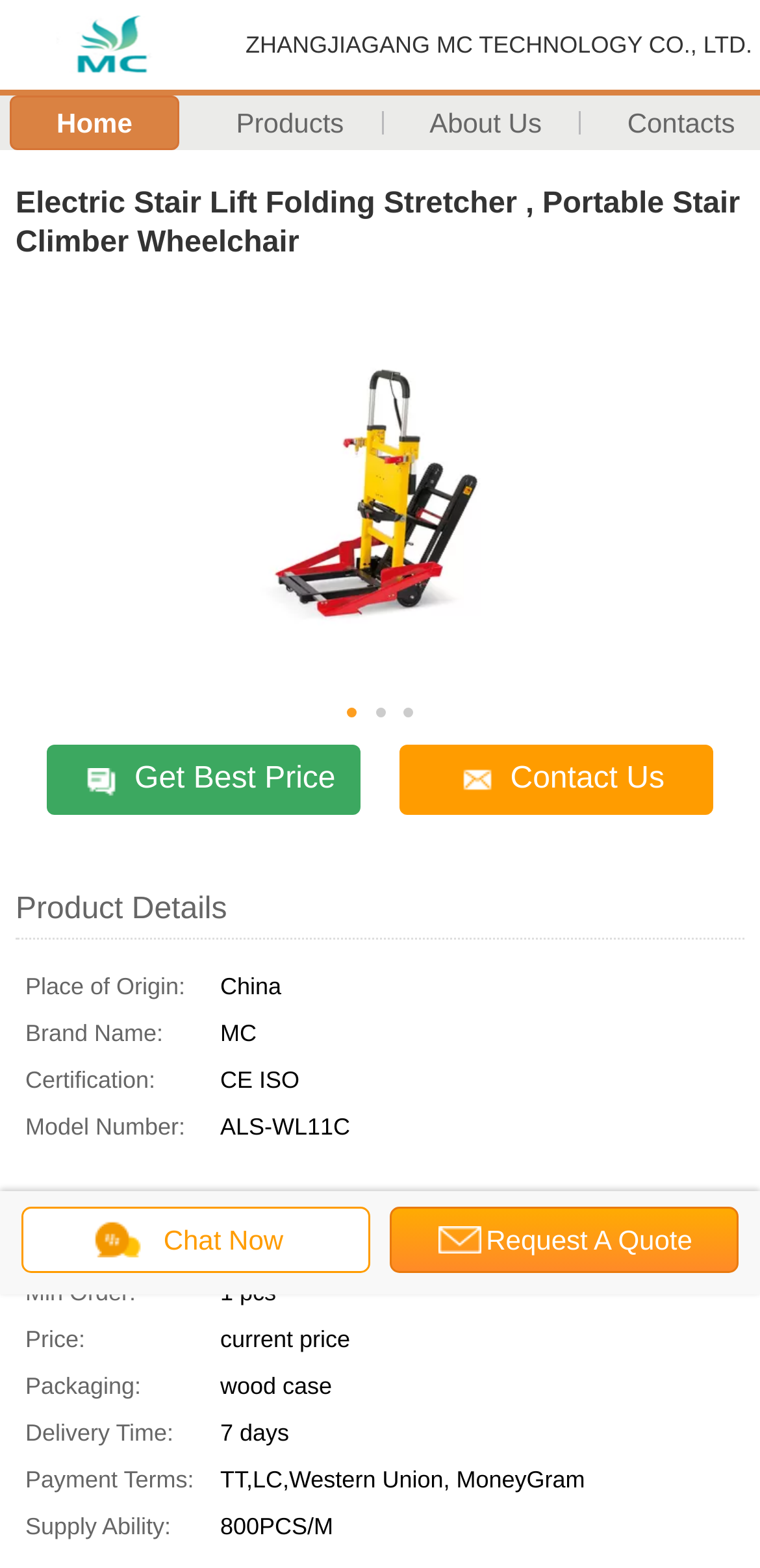Highlight the bounding box coordinates of the region I should click on to meet the following instruction: "Contact the supplier".

[0.526, 0.475, 0.938, 0.52]